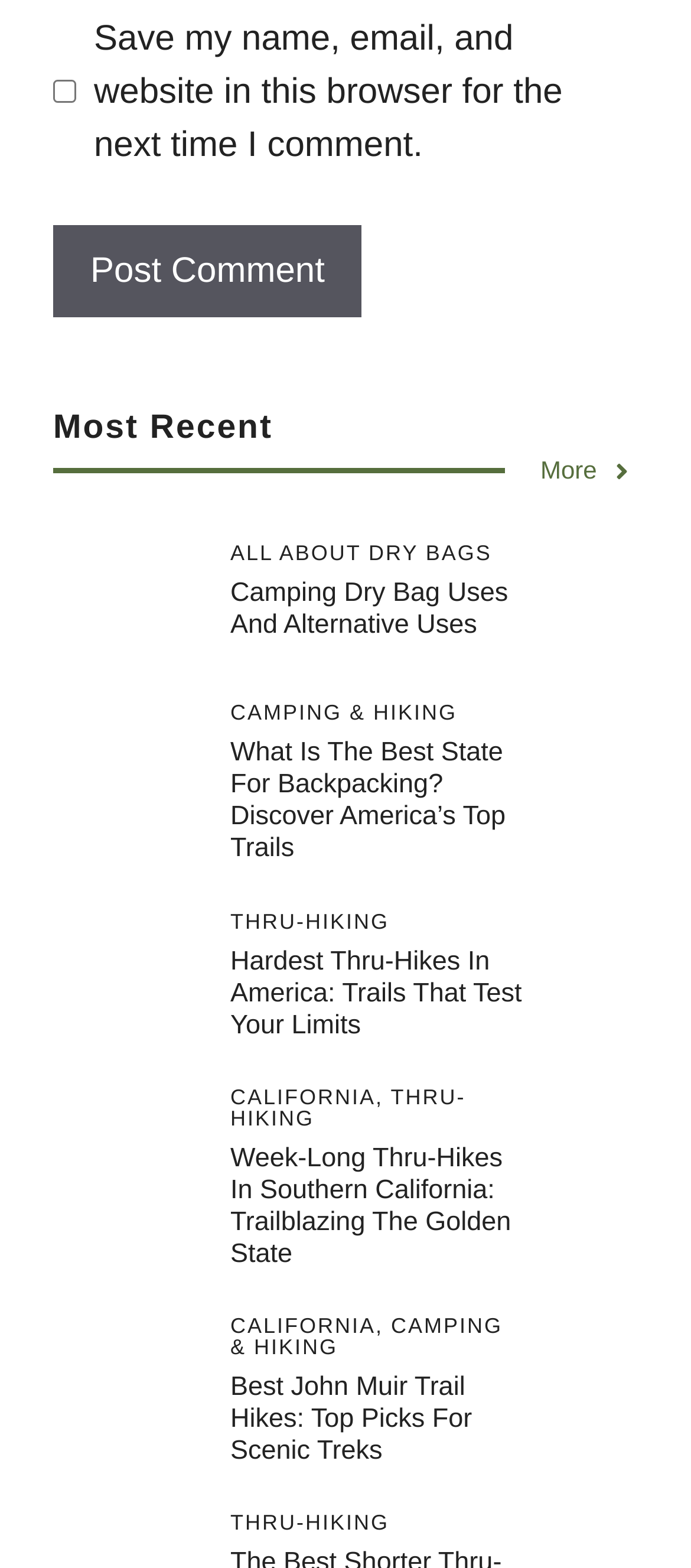What is the function of the 'Post Comment' button?
Kindly offer a comprehensive and detailed response to the question.

The 'Post Comment' button is located near the top of the webpage, suggesting that it is related to the comment section. Its function is likely to submit a comment, allowing users to share their thoughts or opinions.